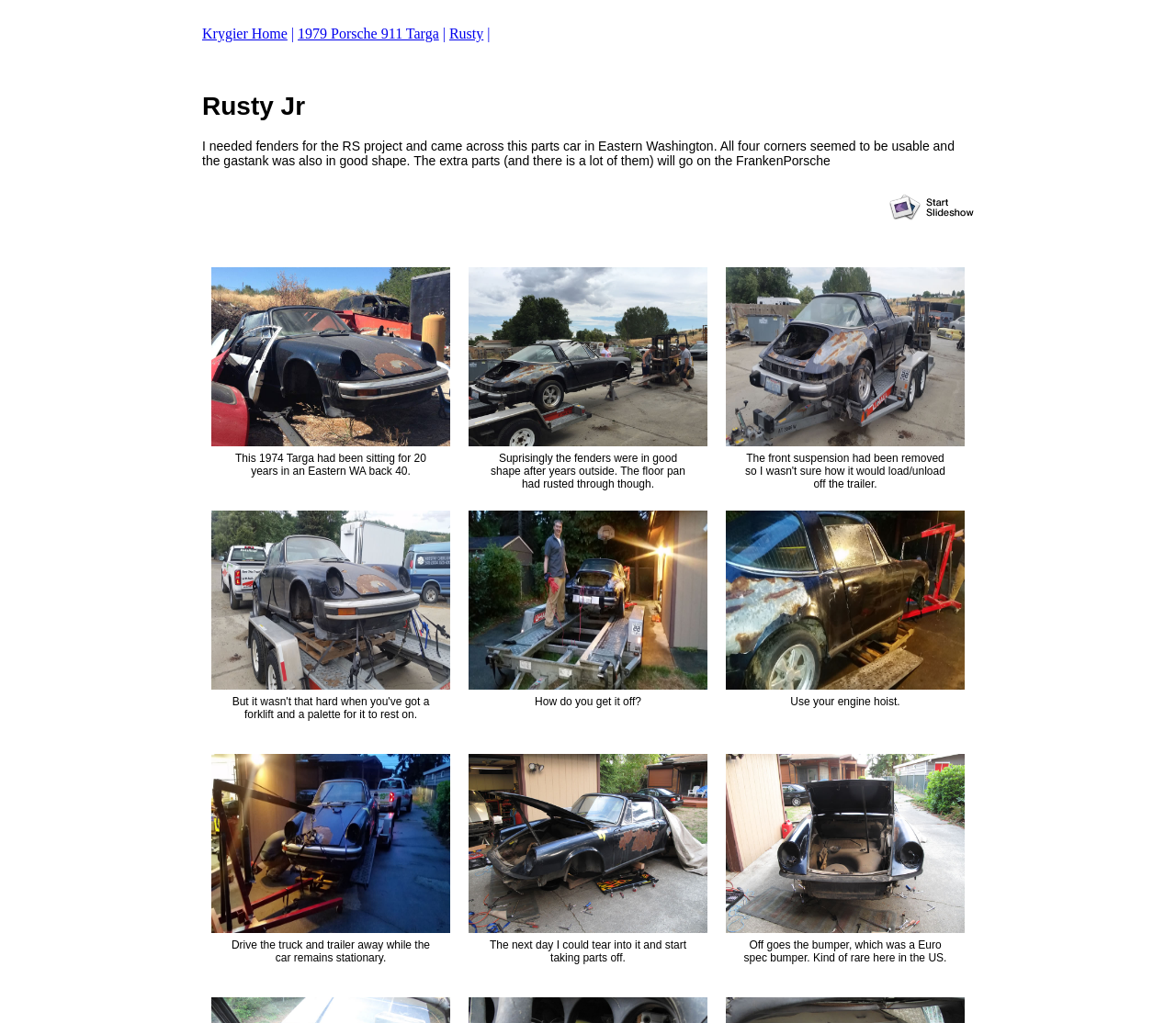What tool was used to unload the car from the trailer?
Answer with a single word or phrase, using the screenshot for reference.

Forklift